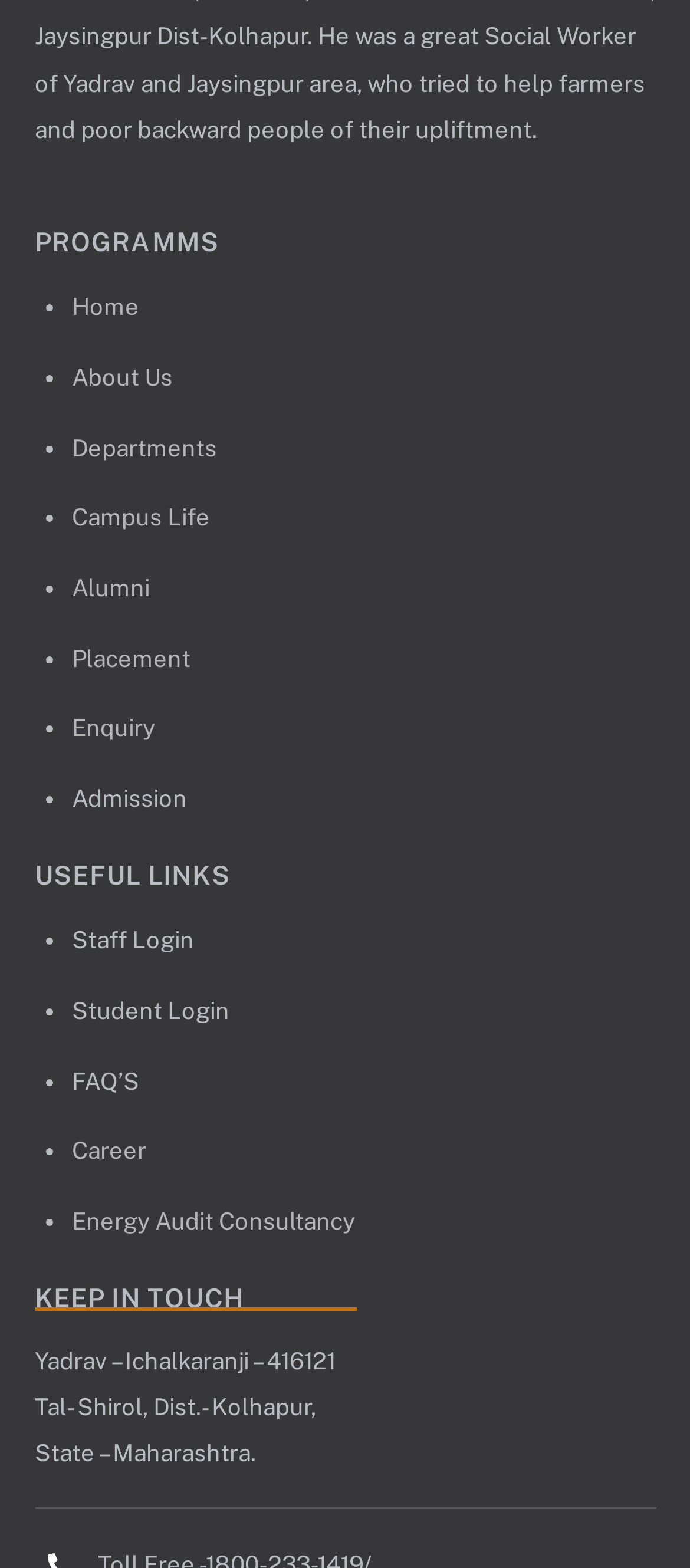Identify the bounding box coordinates for the UI element described as follows: "Departments". Ensure the coordinates are four float numbers between 0 and 1, formatted as [left, top, right, bottom].

[0.105, 0.276, 0.315, 0.294]